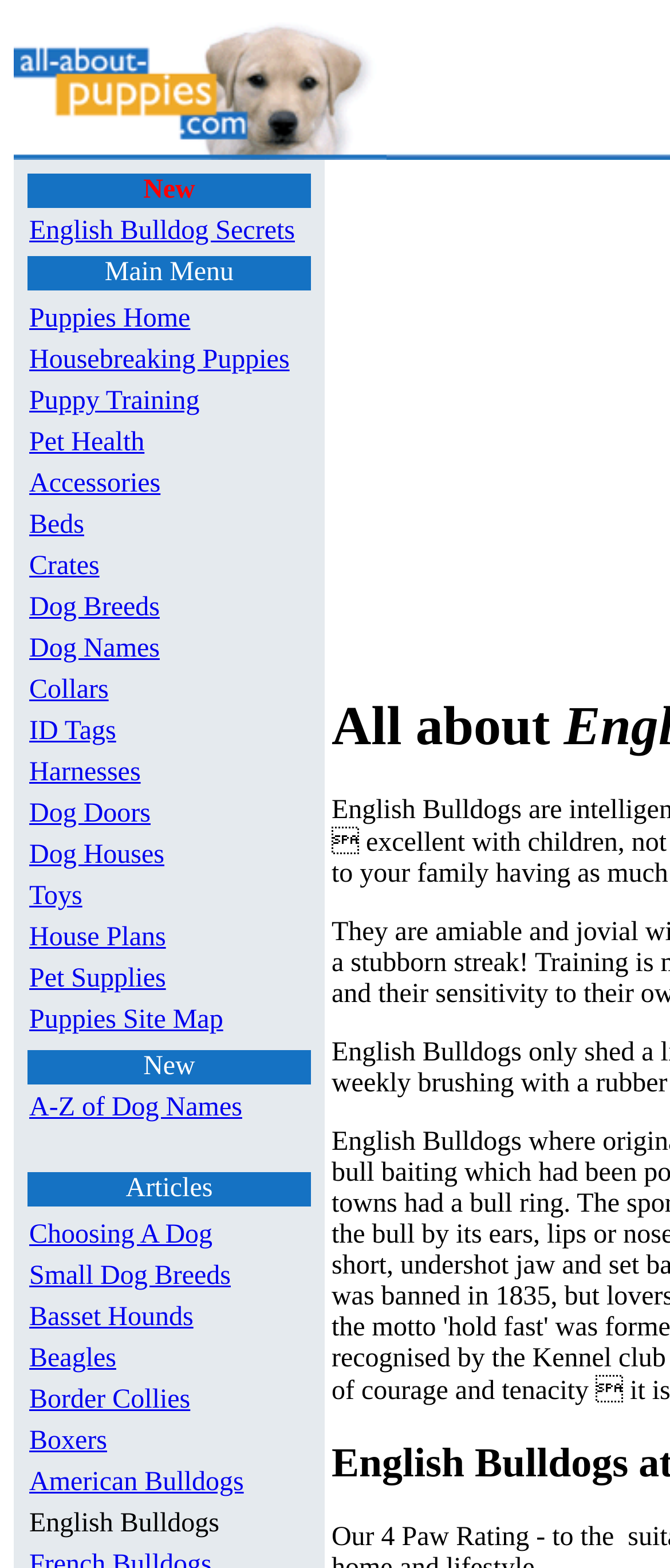Determine the bounding box coordinates of the clickable element to achieve the following action: 'Click on 'All About Puppies (and dogs)''. Provide the coordinates as four float values between 0 and 1, formatted as [left, top, right, bottom].

[0.021, 0.088, 0.577, 0.106]